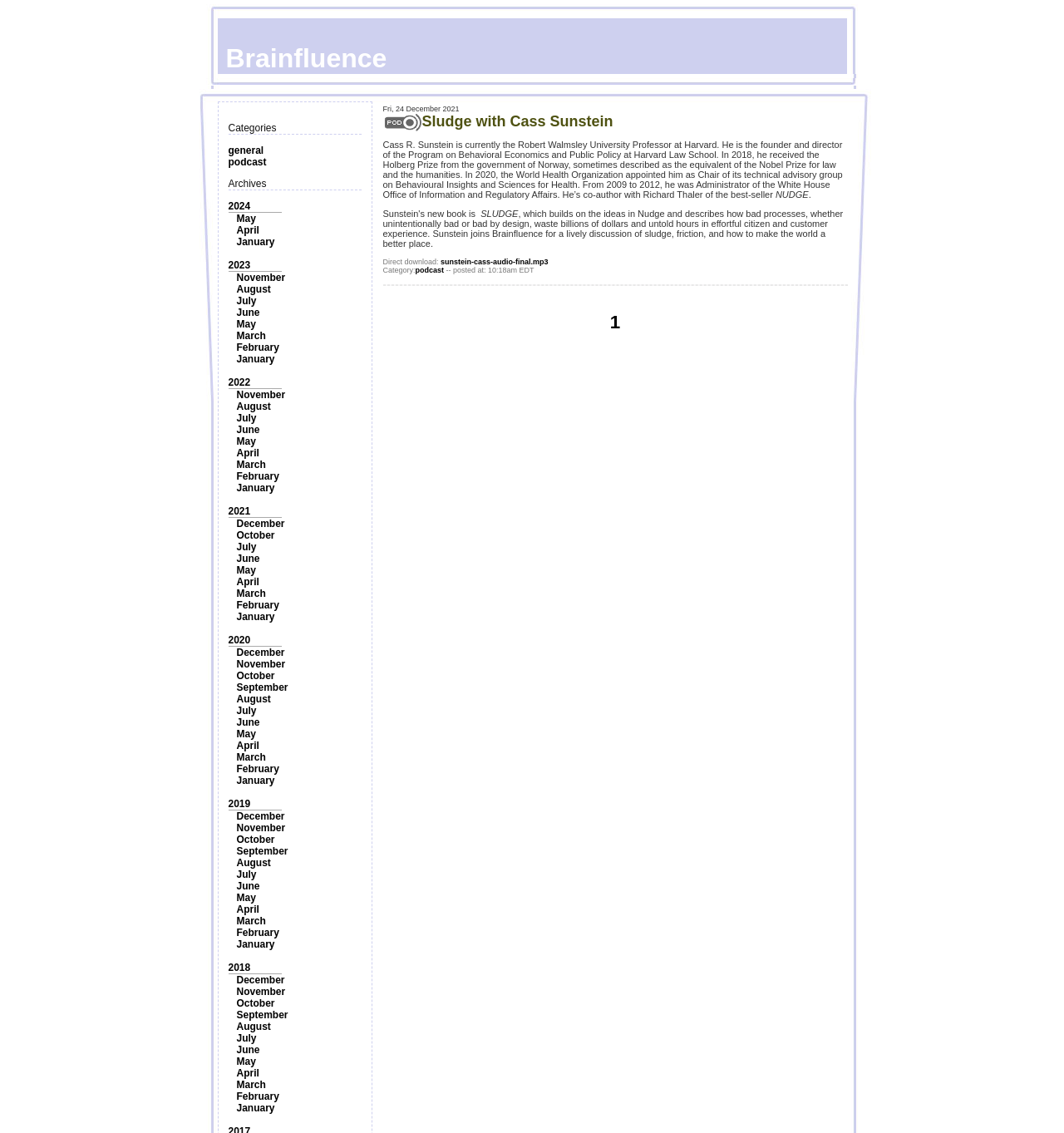Answer the question below using just one word or a short phrase: 
How are the months organized on this webpage?

By year